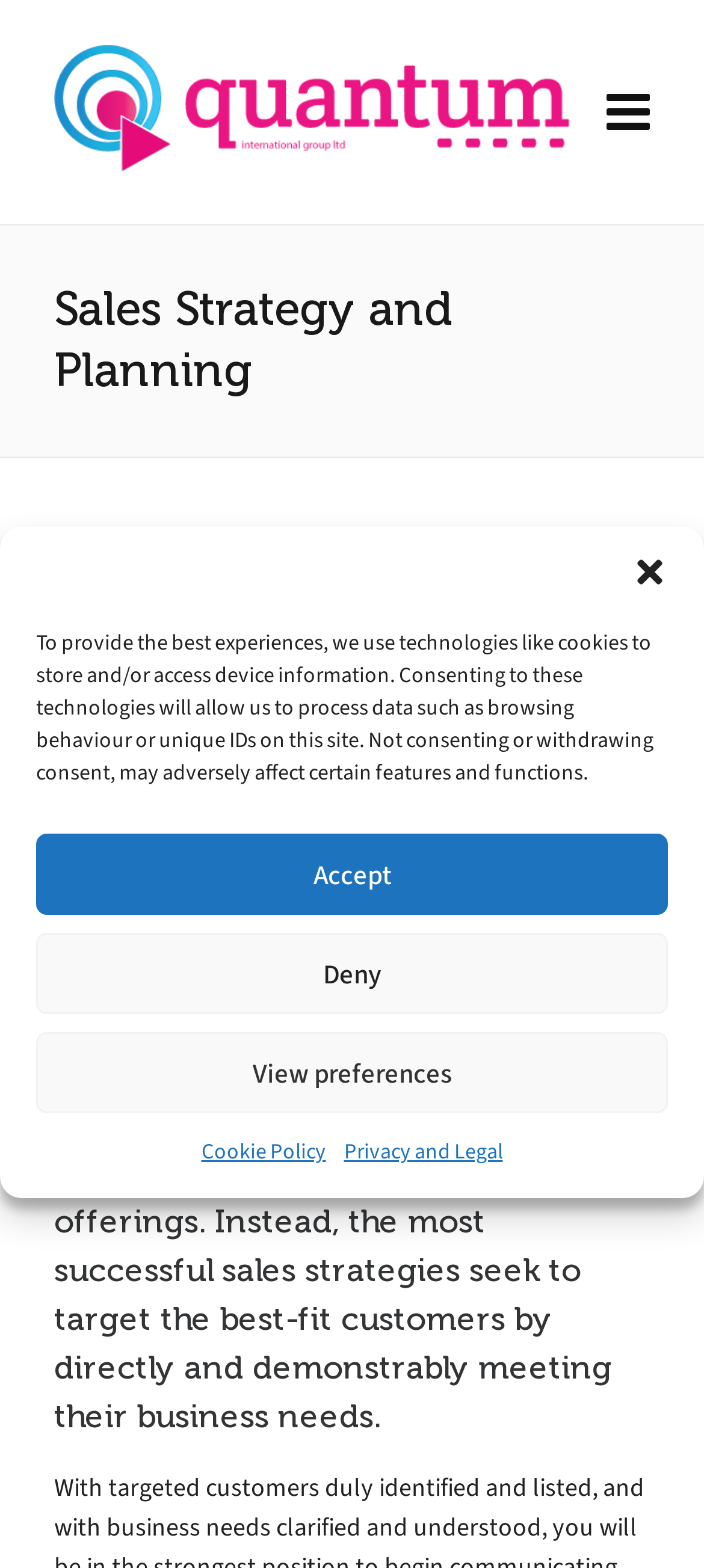How many images are there on the webpage?
Based on the image, give a concise answer in the form of a single word or short phrase.

2